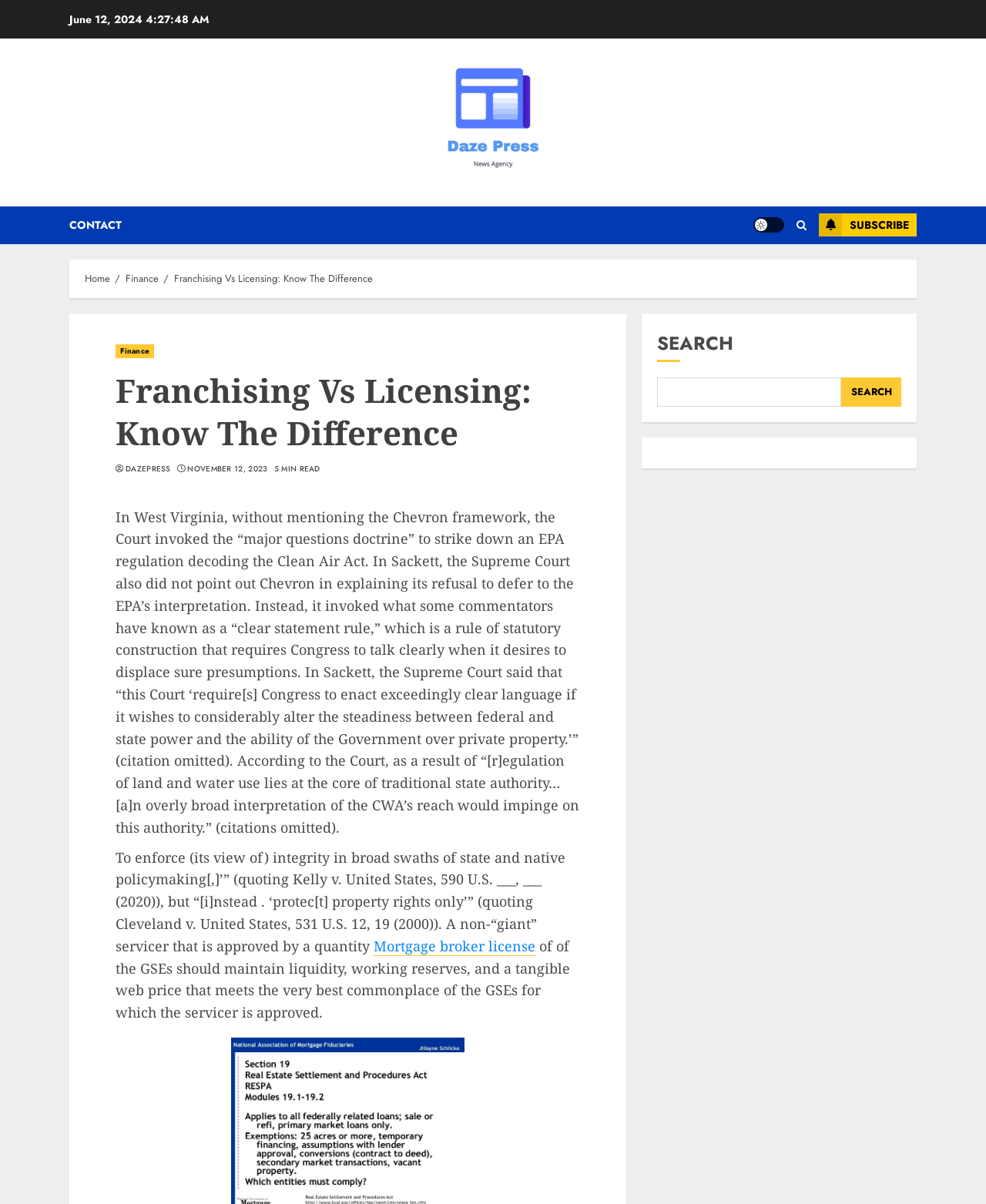Describe every aspect of the webpage in a detailed manner.

The webpage is about an article titled "Franchising Vs Licensing: Know The Difference" on the Dazepress website. At the top left, there is a date "June 12, 2024" and a link to the website's homepage "Dazepress" with an accompanying image. On the top right, there are several links, including "CONTACT", "Light/Dark Button", a search icon, "SUBSCRIBE", and a navigation menu "Breadcrumbs" with links to "Home" and "Finance".

Below the navigation menu, there is a header section with links to "Finance" and the article title "Franchising Vs Licensing: Know The Difference". The article's content is divided into three paragraphs. The first paragraph discusses the "major questions doctrine" and its relation to the EPA regulation and the Clean Air Act. The second paragraph explains the "clear statement rule" and its application in the Sackett case. The third paragraph quotes from court cases, discussing the protection of property rights.

On the right side of the article, there is a complementary section with a search bar and a "Search" button. The search bar has a placeholder text "SEARCH".